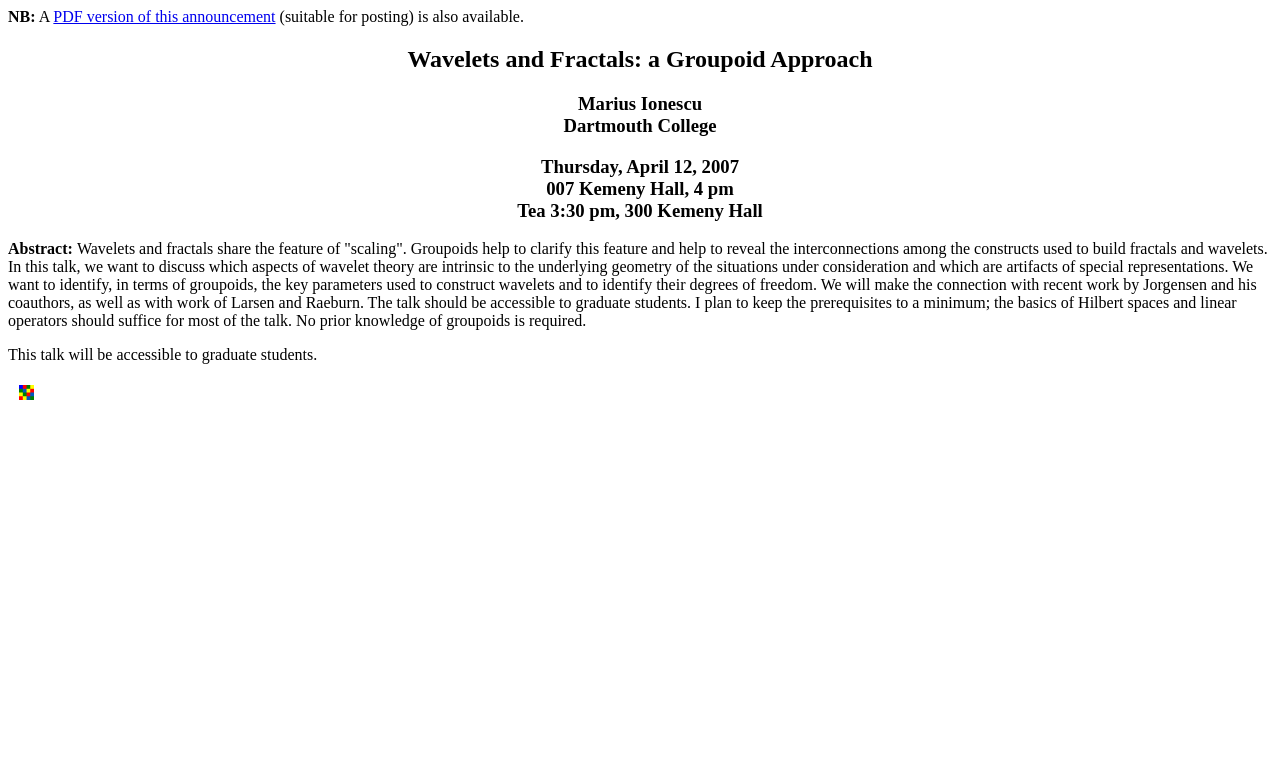Please provide a brief answer to the question using only one word or phrase: 
Is the talk accessible to graduate students?

Yes